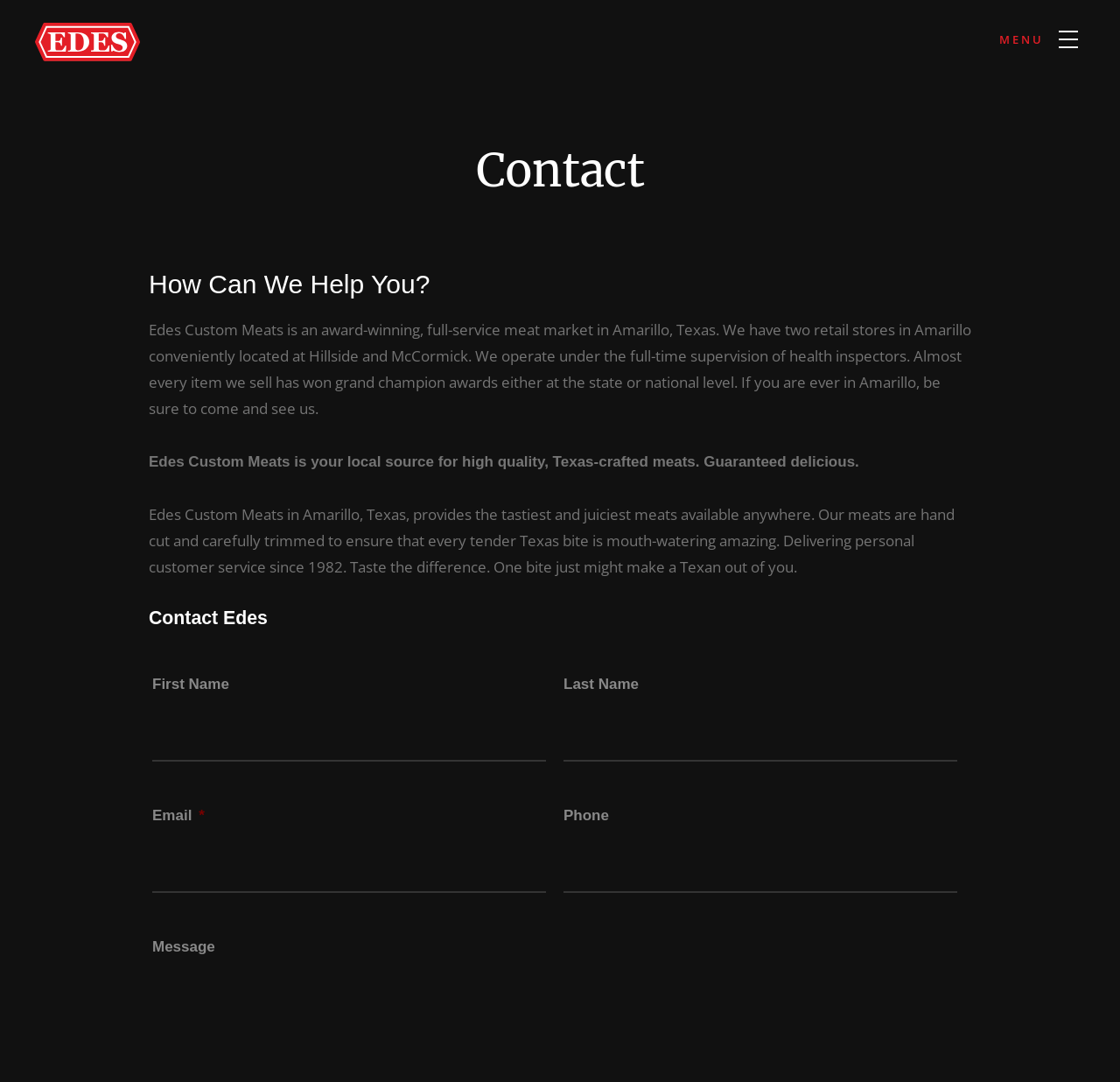Provide a short answer using a single word or phrase for the following question: 
What type of business is Edes Custom Meats?

Meat market